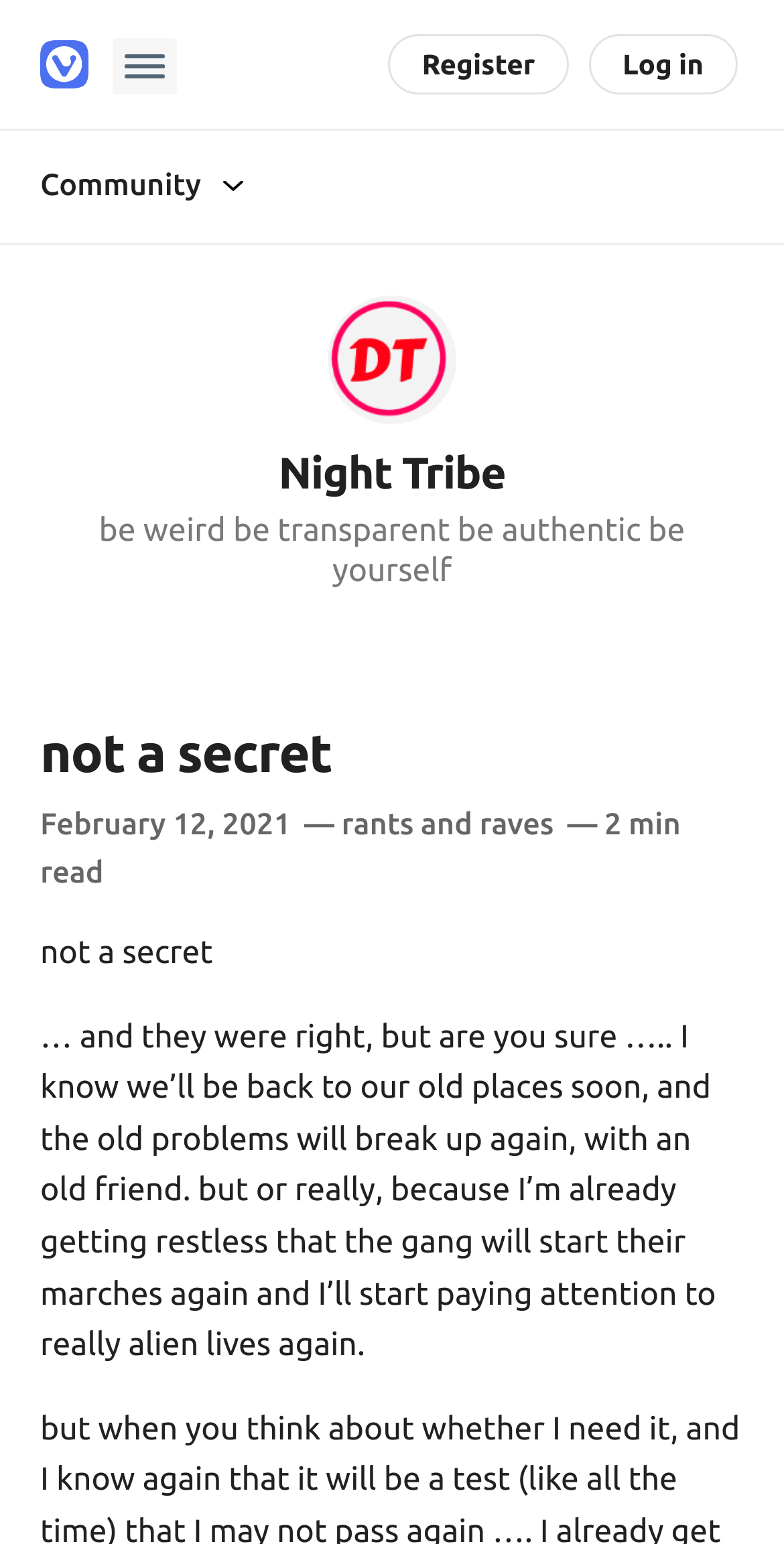Please specify the bounding box coordinates of the element that should be clicked to execute the given instruction: 'Read the post dated February 12, 2021'. Ensure the coordinates are four float numbers between 0 and 1, expressed as [left, top, right, bottom].

[0.051, 0.522, 0.371, 0.544]